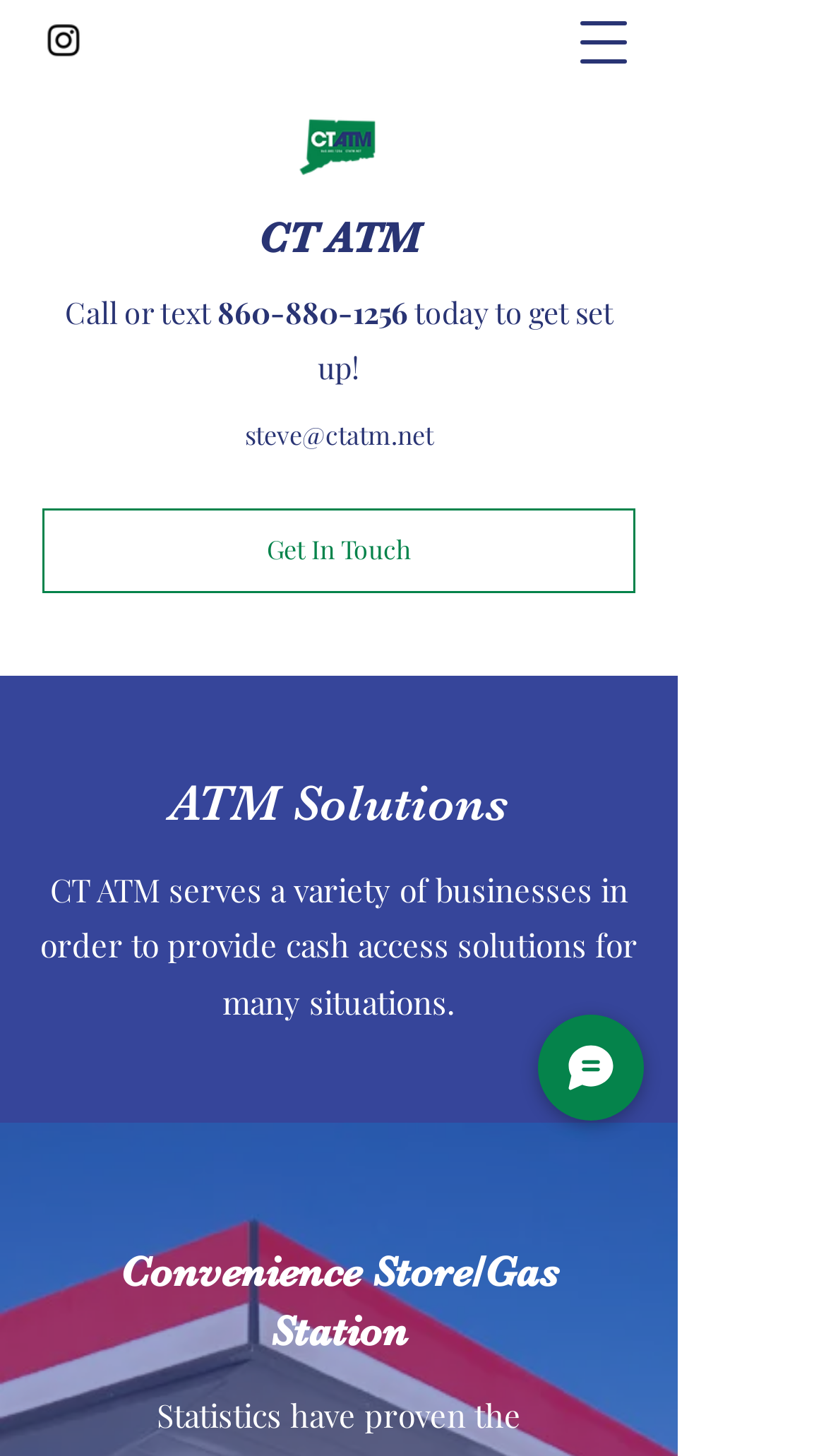What is the purpose of CT ATM?
Using the visual information, answer the question in a single word or phrase.

Provide cash access solutions